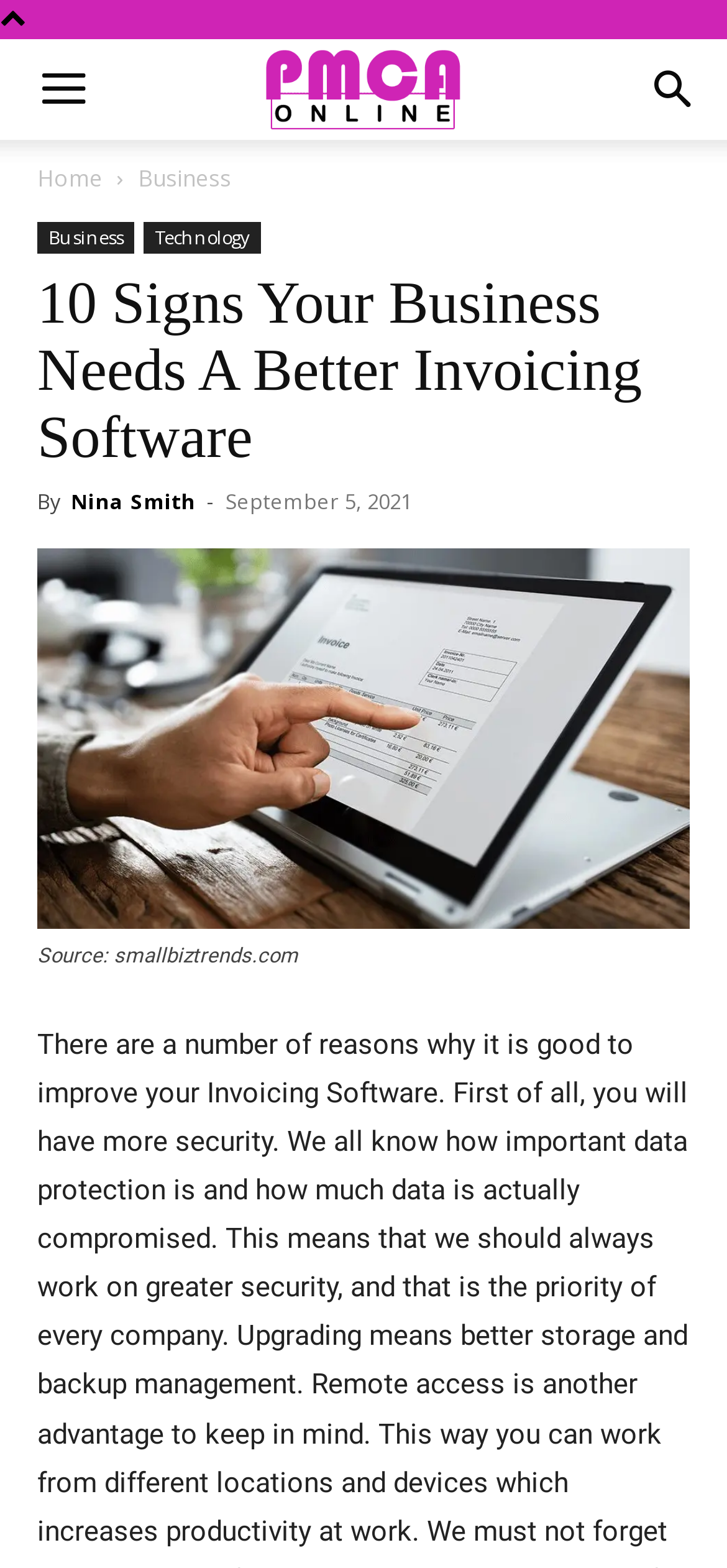Give a one-word or phrase response to the following question: What type of business is the article related to?

Small Business